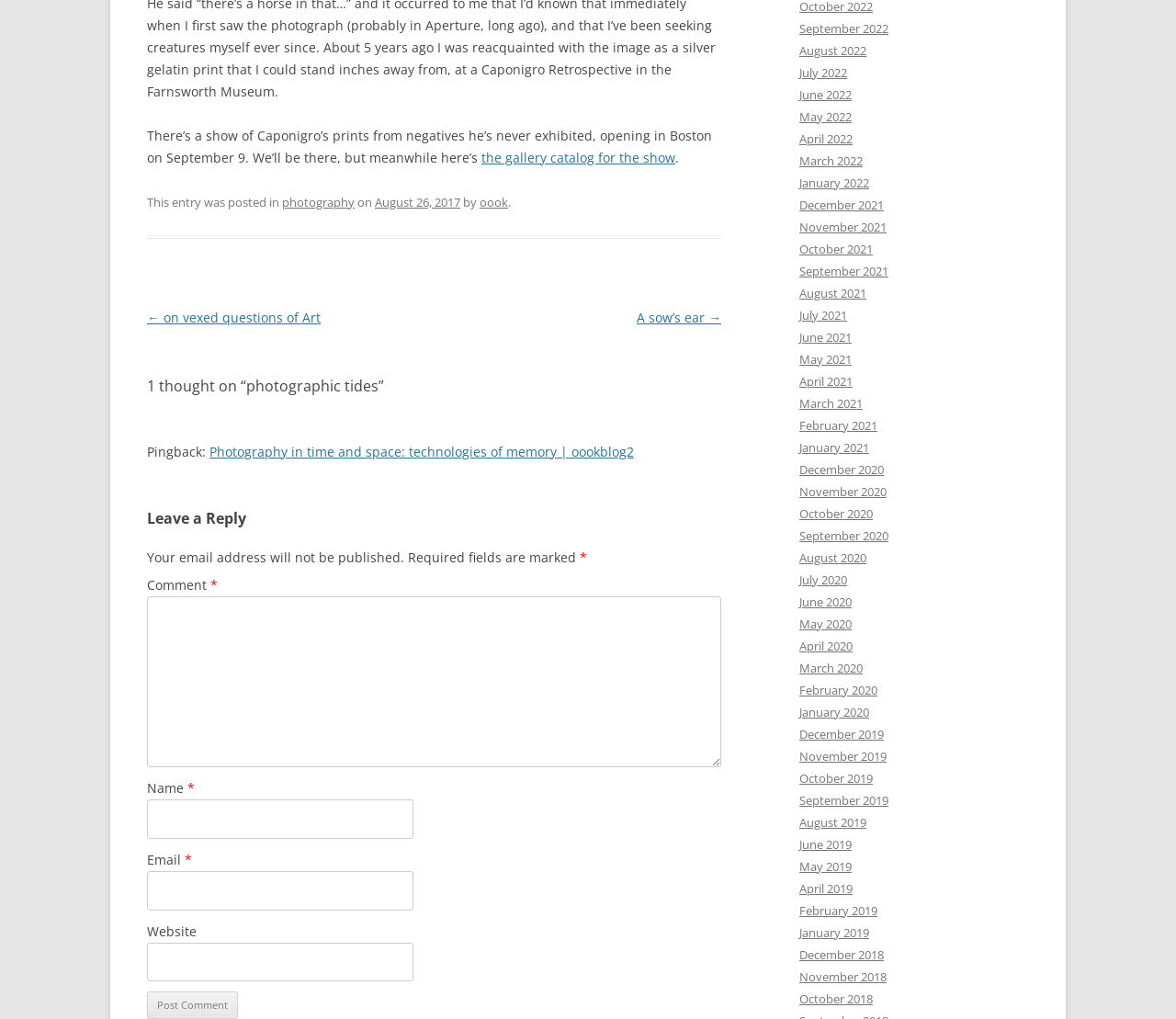Calculate the bounding box coordinates of the UI element given the description: "parent_node: Comment * name="comment"".

[0.125, 0.585, 0.613, 0.753]